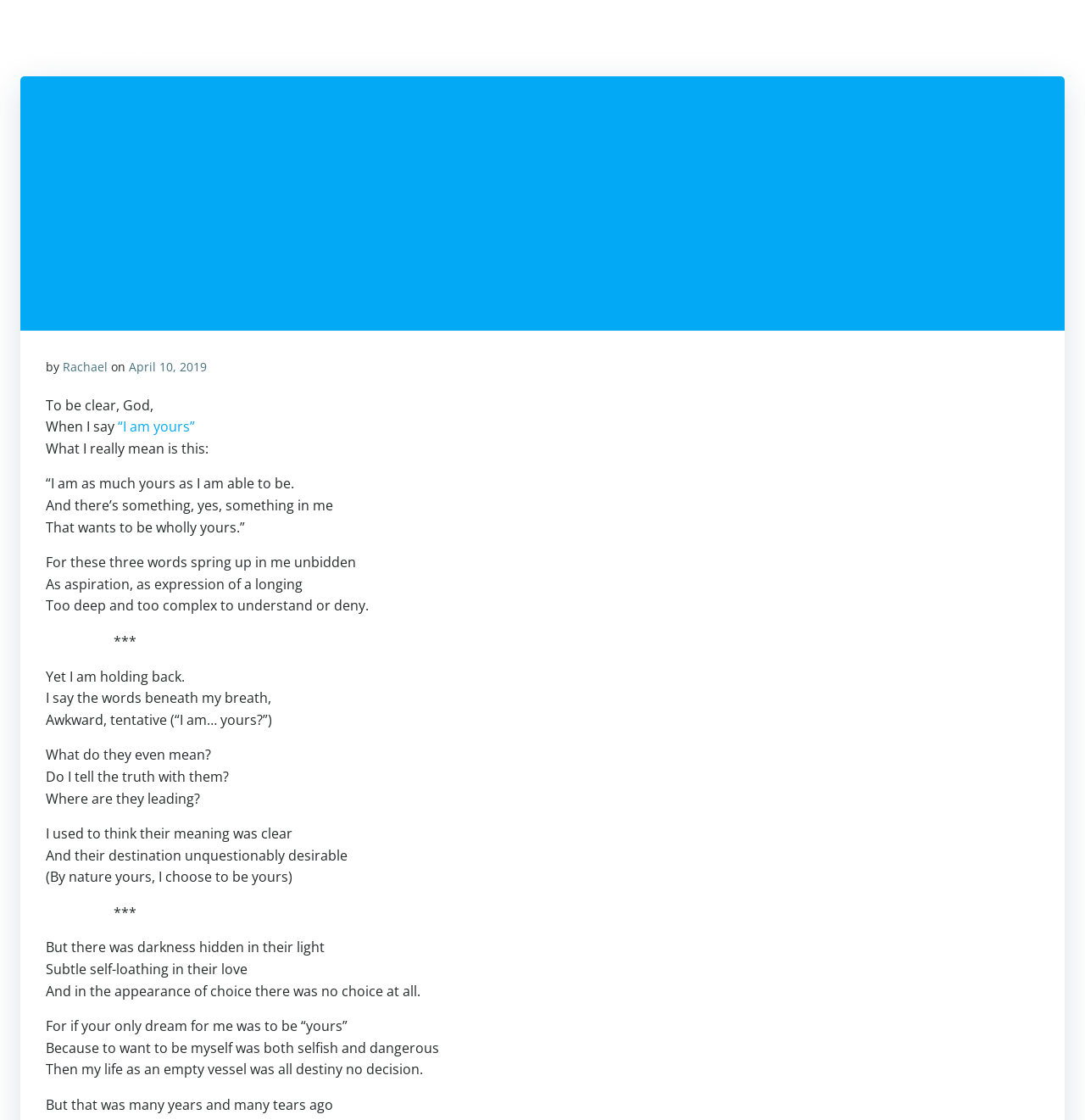Please specify the bounding box coordinates of the region to click in order to perform the following instruction: "Check the 'CONTACT' page".

[0.93, 0.03, 0.98, 0.046]